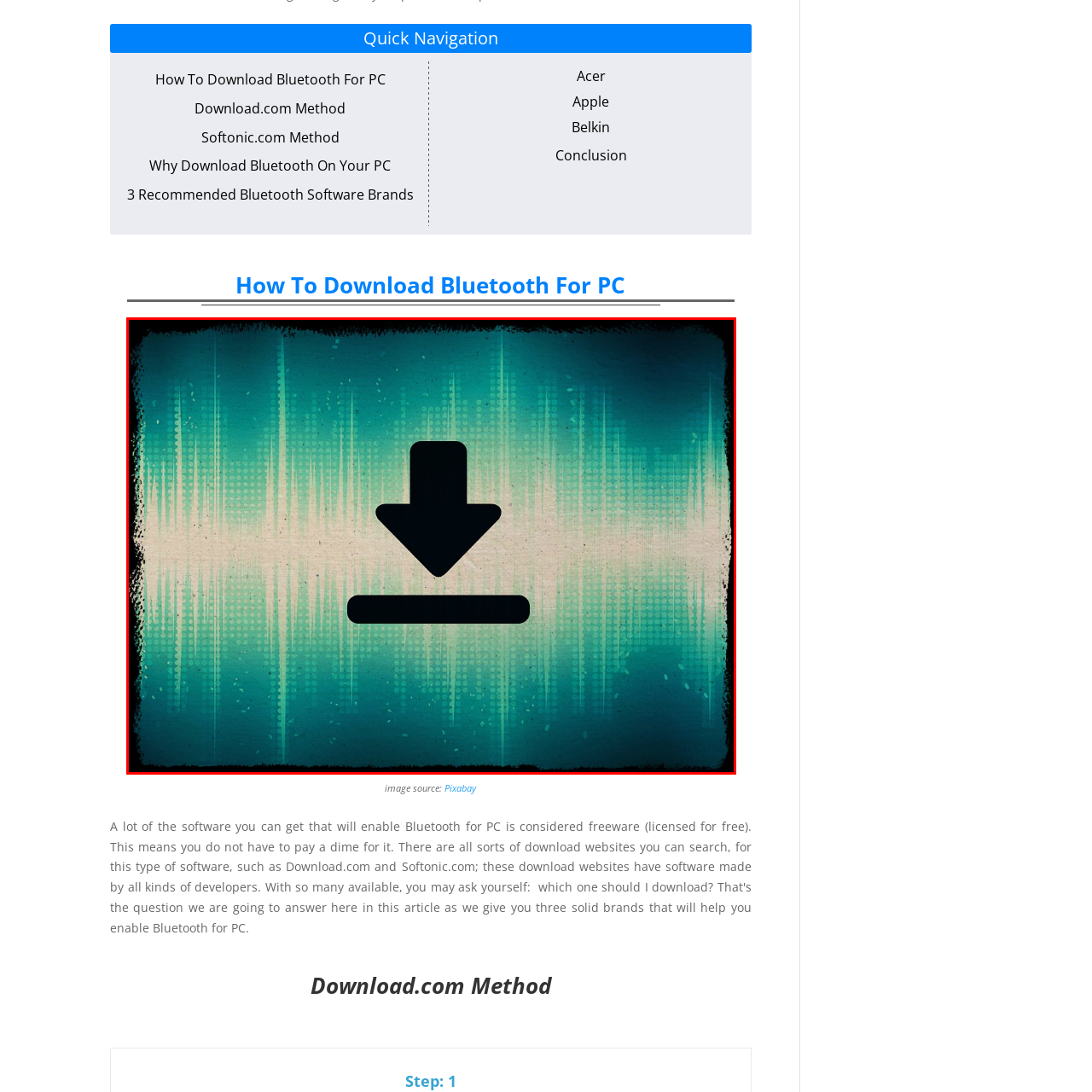What colors are used in the background?
Analyze the image highlighted by the red bounding box and give a detailed response to the question using the information from the image.

The background of the image is adorned with a gradient of two colors, which are teal and aqua. These colors create a modern and vibrant aesthetic, fitting for a tech-related image.